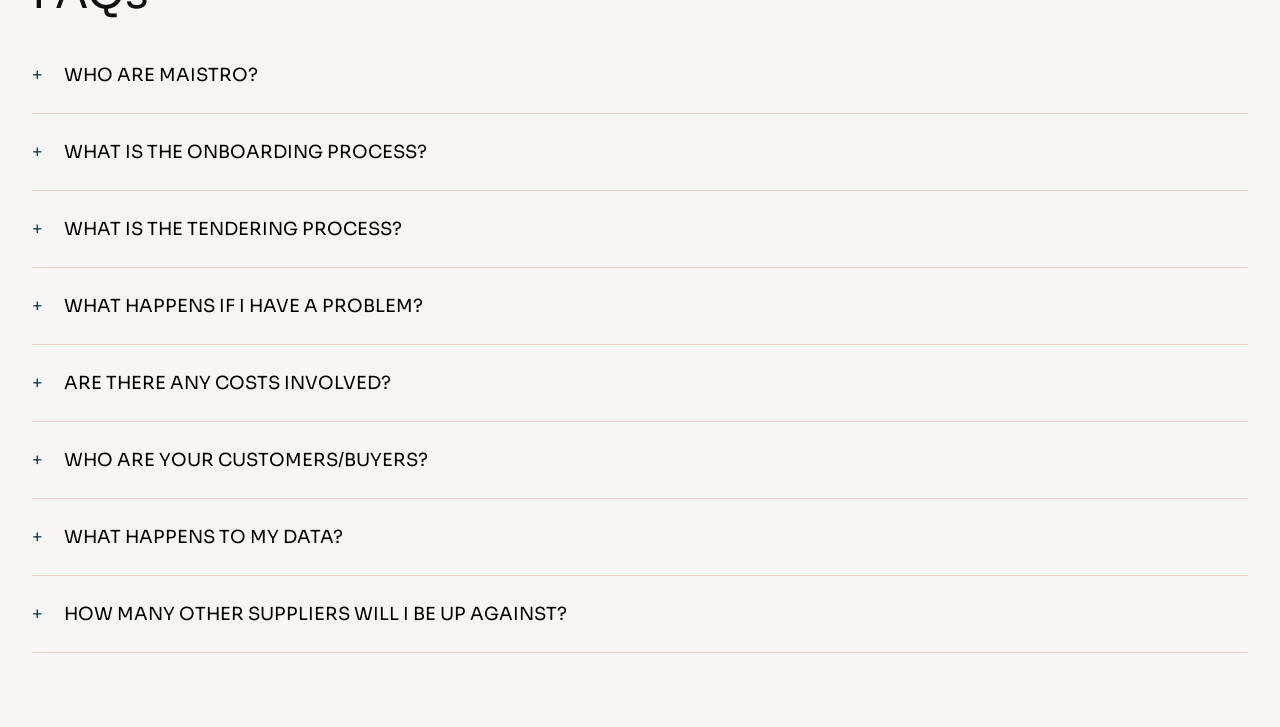What is the role of the supplier relationship team?
Using the image, elaborate on the answer with as much detail as possible.

The supplier relationship team is always on hand to help support suppliers with their tendering submissions and any platform questions, as stated in the StaticText element with bounding box coordinates [0.056, 0.534, 0.895, 0.602].